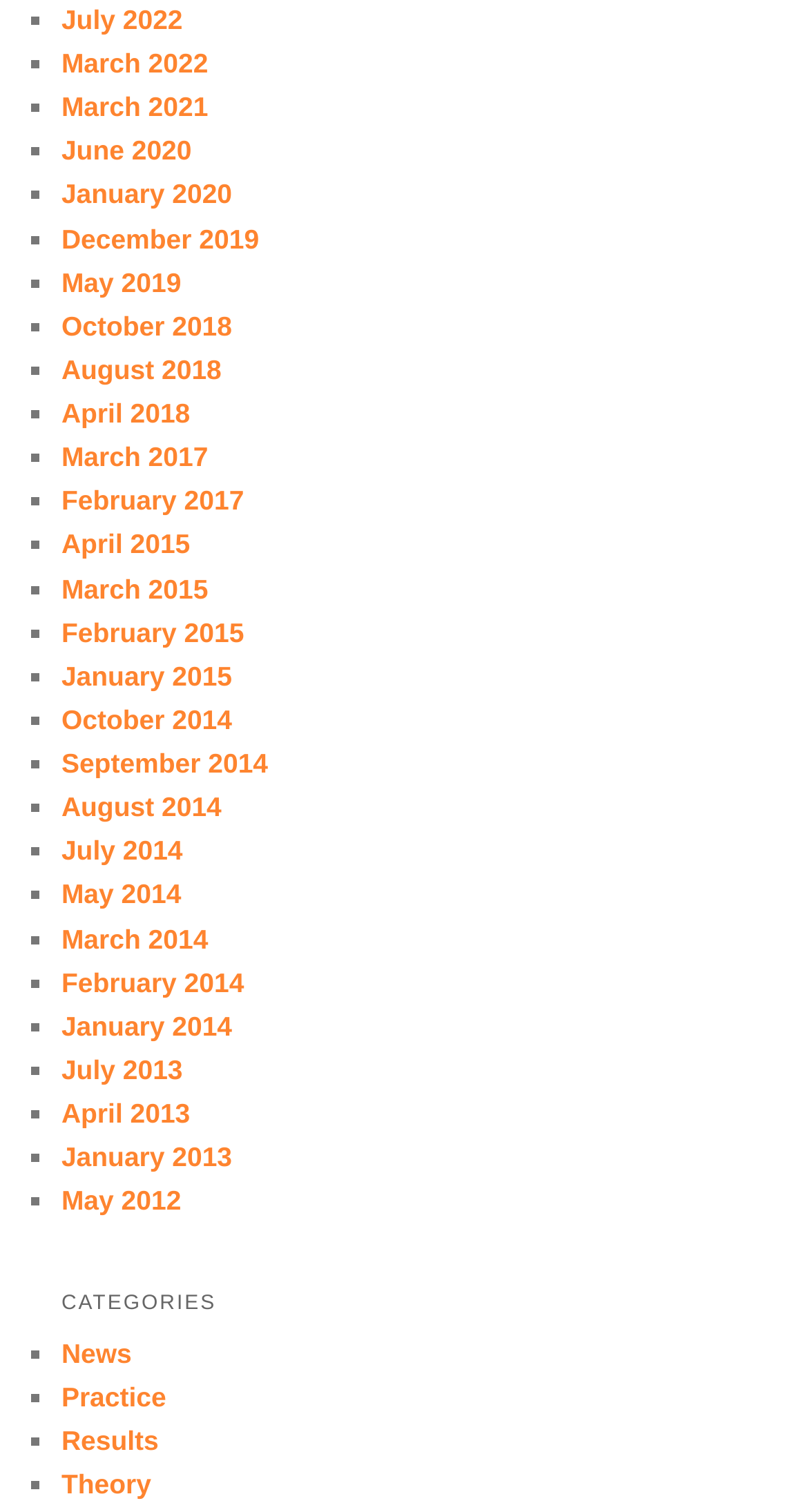Using details from the image, please answer the following question comprehensively:
How many categories are listed?

I looked at the section with the heading 'CATEGORIES' and found four links below it, which are 'News', 'Practice', 'Results', and 'Theory', so there are four categories listed.